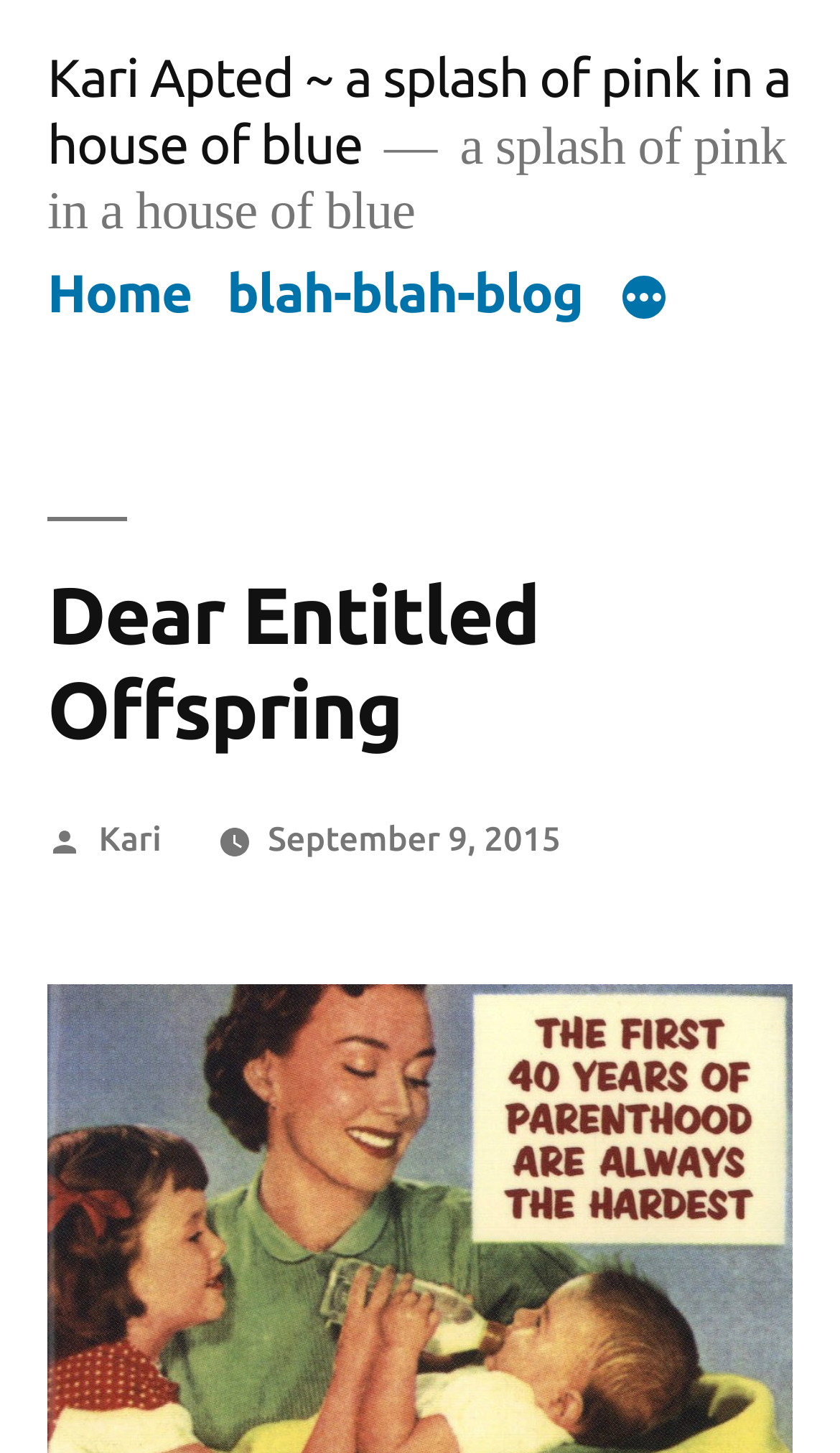Provide a brief response to the question below using one word or phrase:
What is the name of the blog?

blah-blah-blog